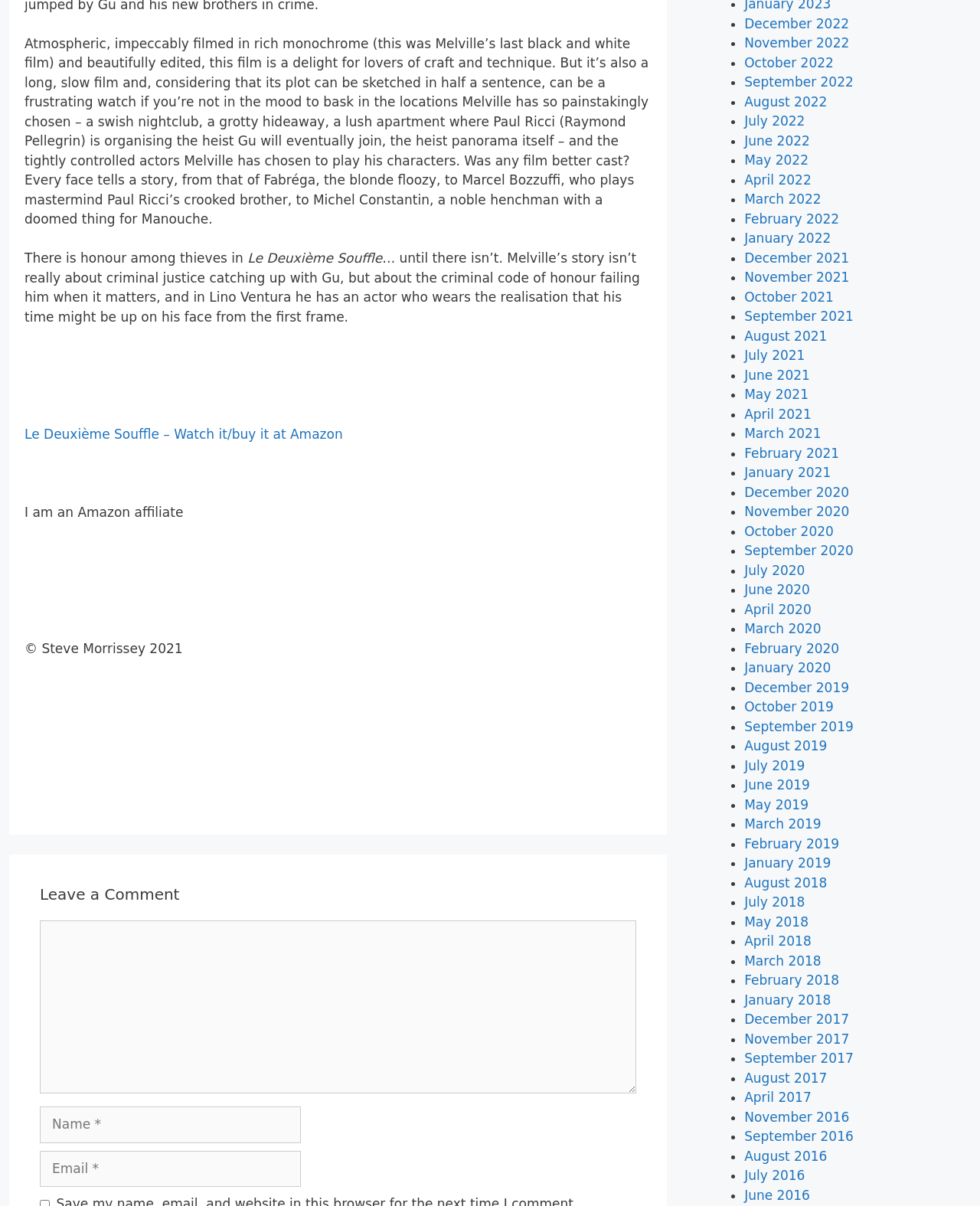Please identify the bounding box coordinates of the element that needs to be clicked to perform the following instruction: "Leave a comment".

[0.041, 0.734, 0.649, 0.75]